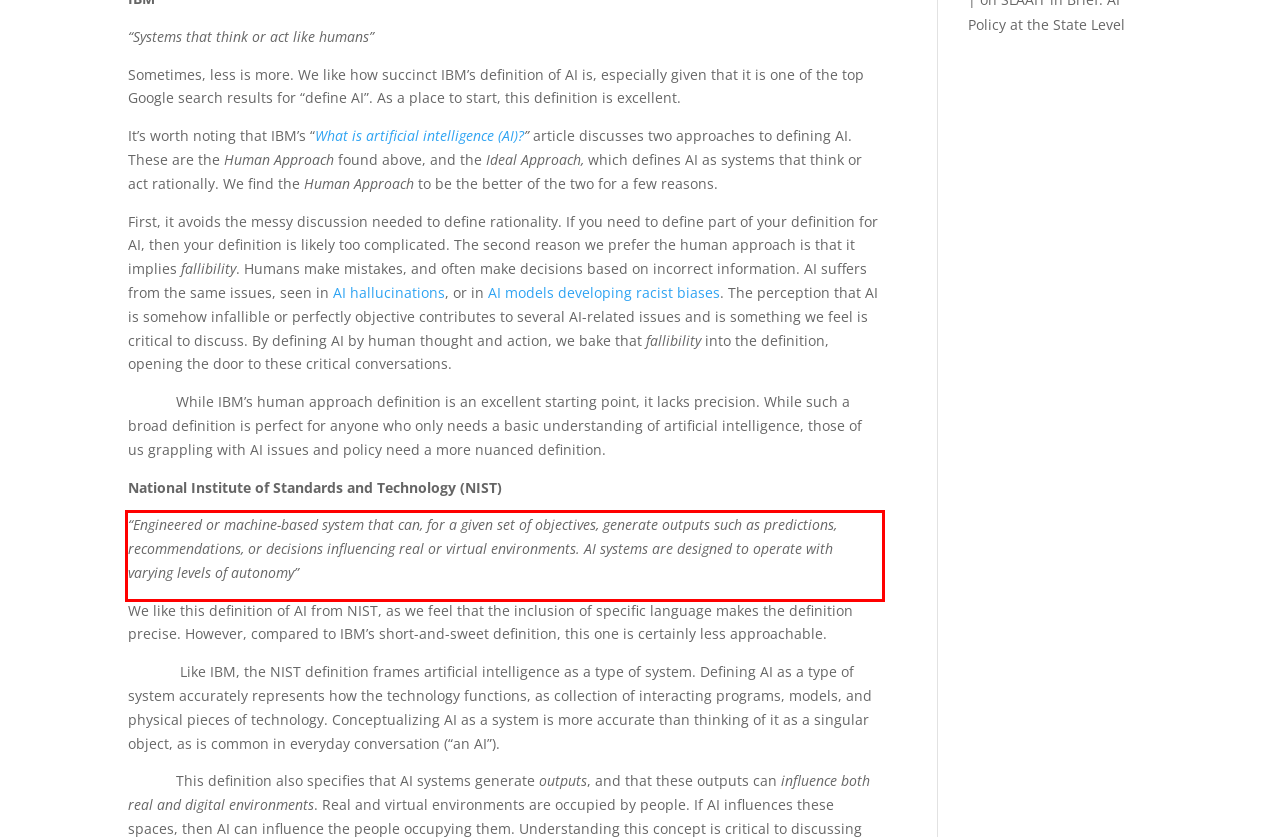Your task is to recognize and extract the text content from the UI element enclosed in the red bounding box on the webpage screenshot.

“Engineered or machine-based system that can, for a given set of objectives, generate outputs such as predictions, recommendations, or decisions influencing real or virtual environments. AI systems are designed to operate with varying levels of autonomy”